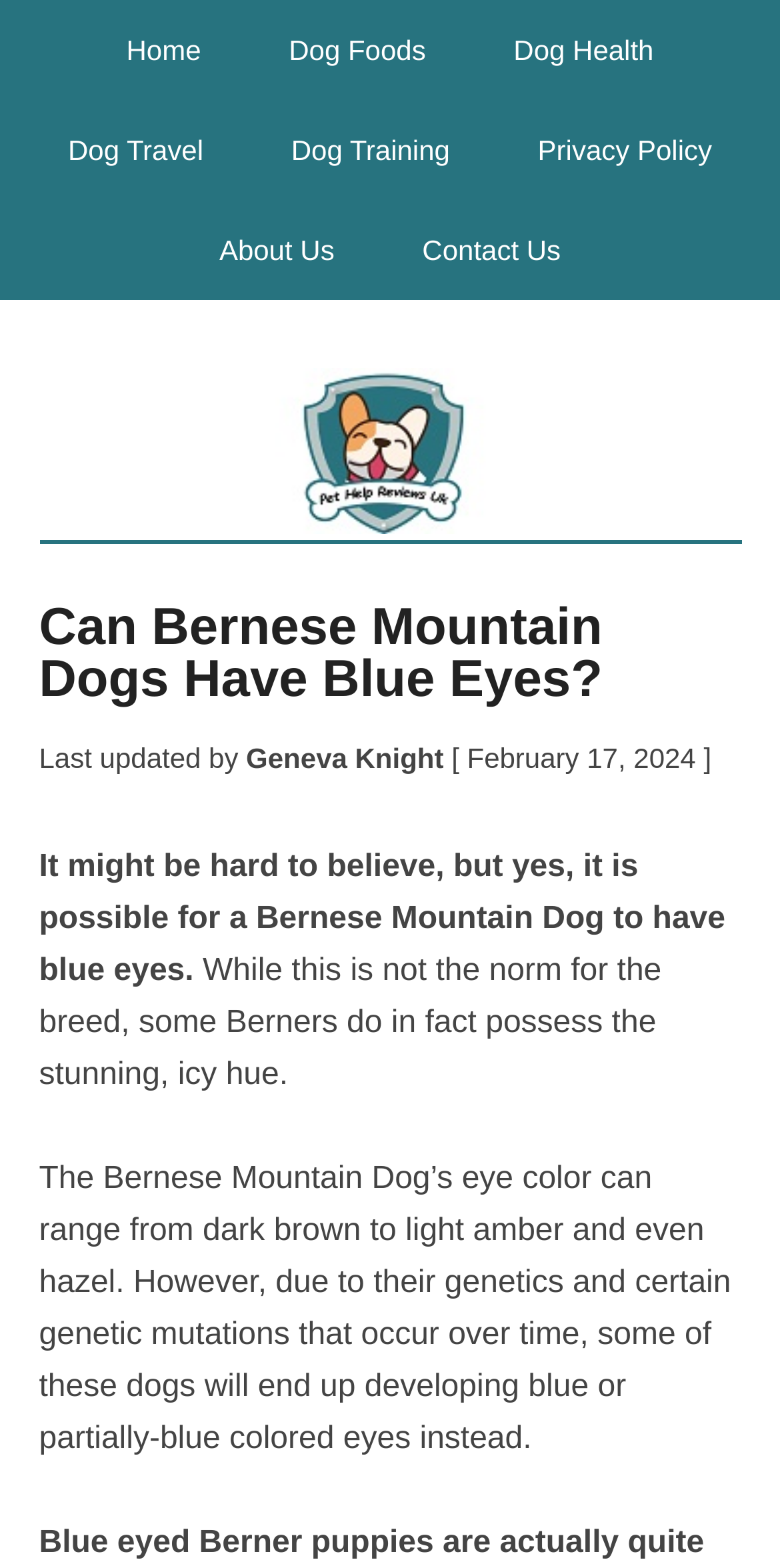Please identify the bounding box coordinates of the element that needs to be clicked to perform the following instruction: "visit pet help reviews uk".

[0.05, 0.23, 0.95, 0.344]